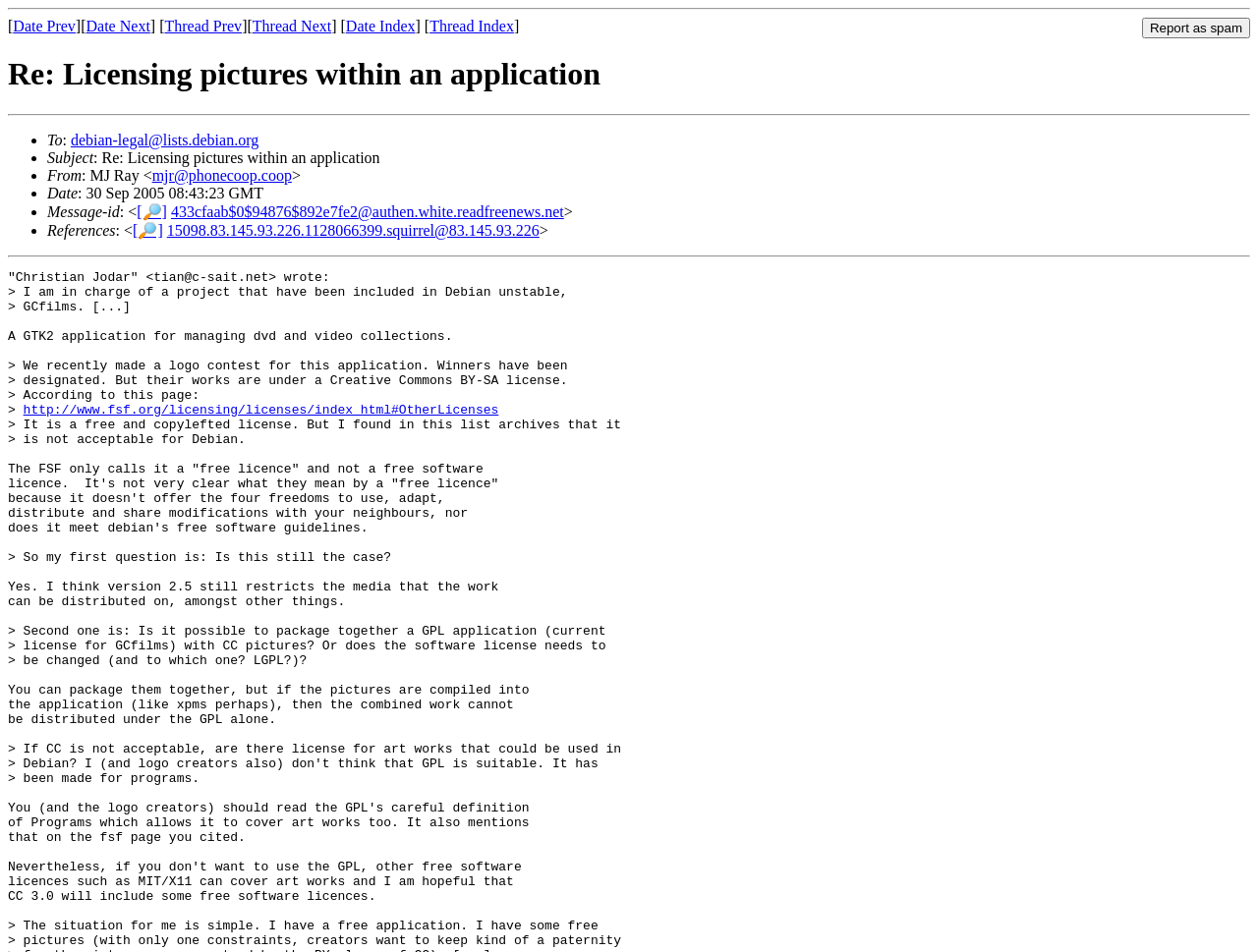Reply to the question below using a single word or brief phrase:
Who is the sender of the email?

MJ Ray